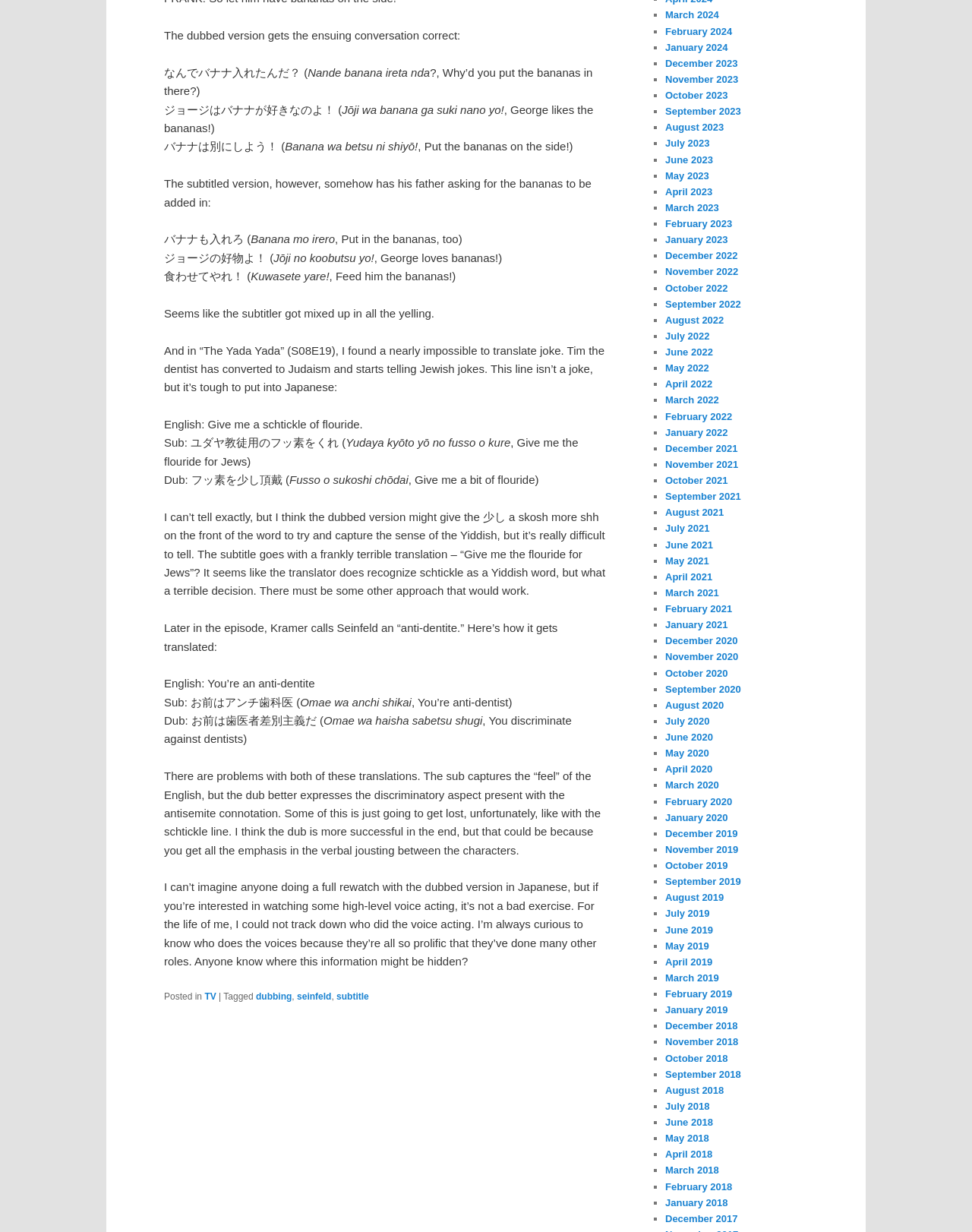Please identify the bounding box coordinates of the element's region that I should click in order to complete the following instruction: "Go to the 'seinfeld' tag". The bounding box coordinates consist of four float numbers between 0 and 1, i.e., [left, top, right, bottom].

[0.305, 0.804, 0.341, 0.813]